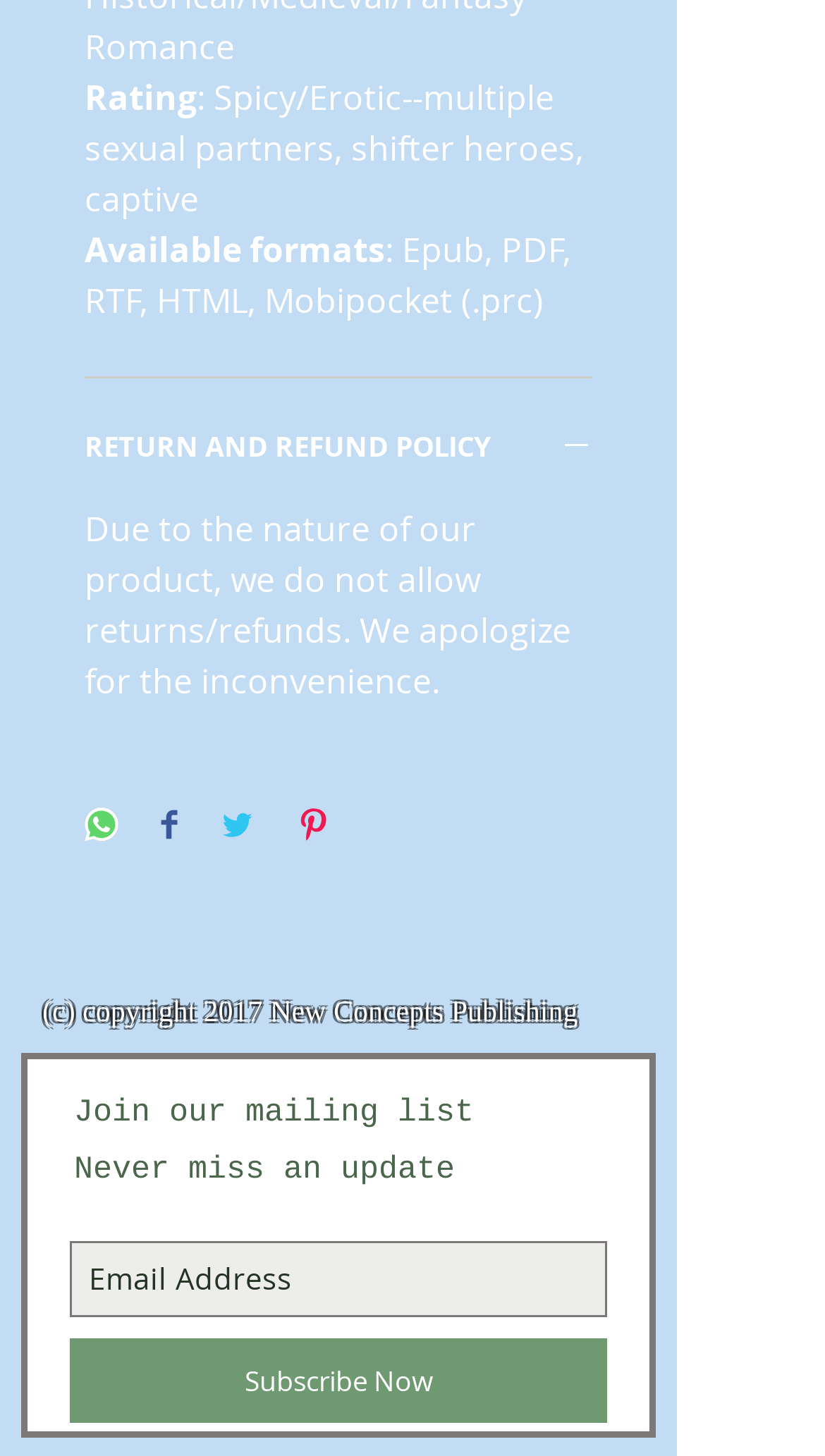What social media platforms can you share on?
Please provide a single word or phrase in response based on the screenshot.

WhatsApp, Facebook, Twitter, Pinterest